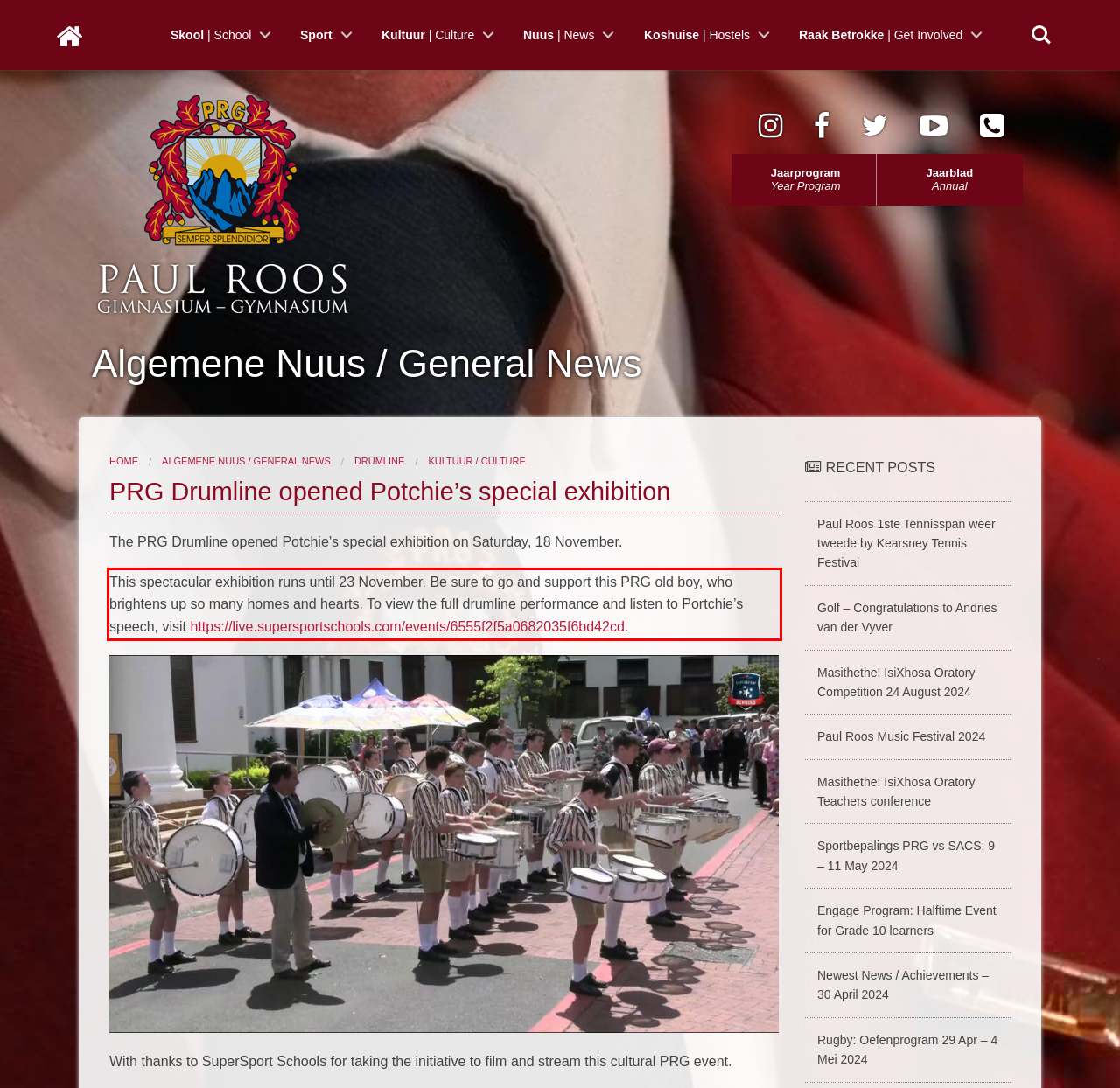Please perform OCR on the text within the red rectangle in the webpage screenshot and return the text content.

This spectacular exhibition runs until 23 November. Be sure to go and support this PRG old boy, who brightens up so many homes and hearts. To view the full drumline performance and listen to Portchie’s speech, visit https://live.supersportschools.com/events/6555f2f5a0682035f6bd42cd.